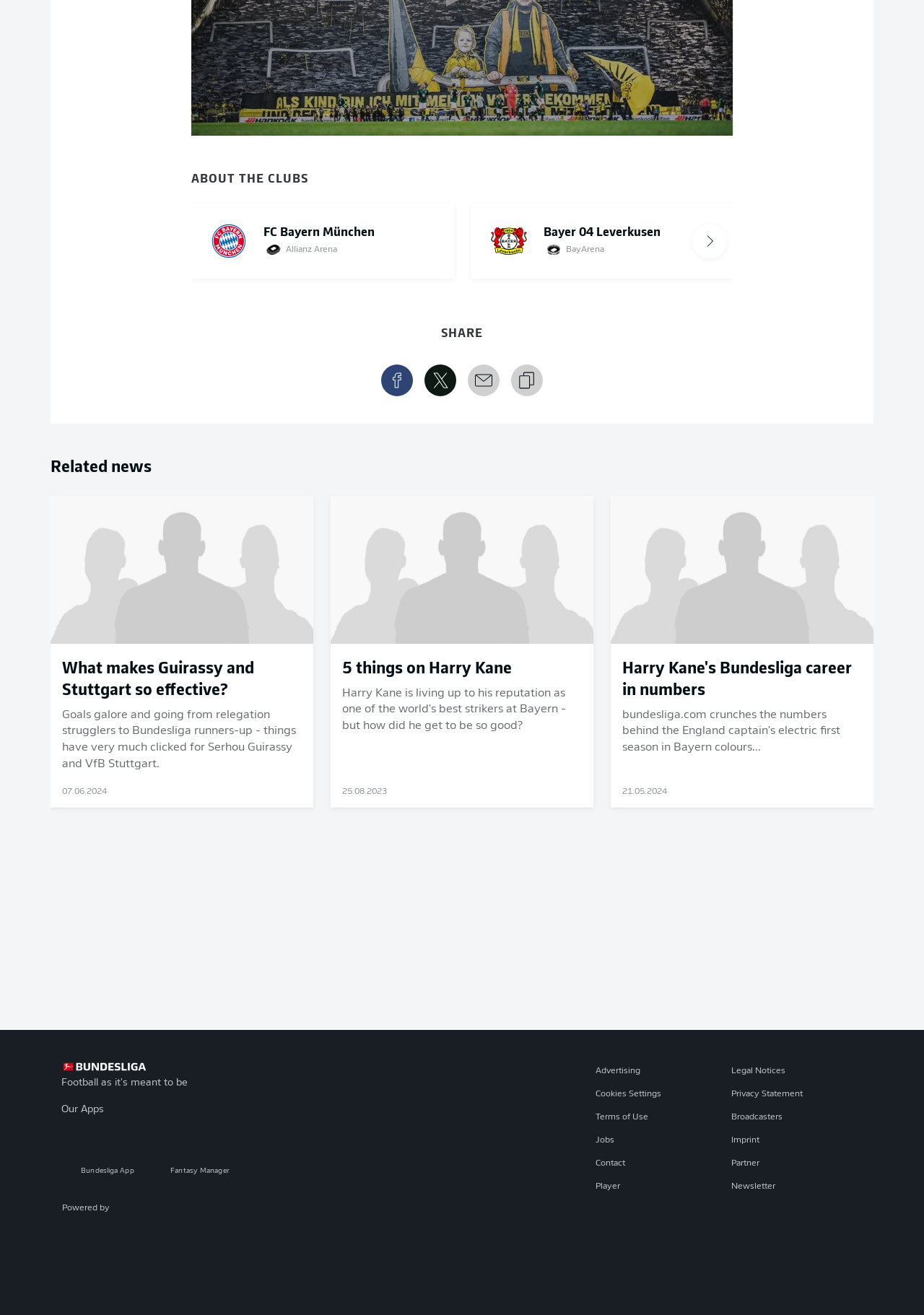Determine the bounding box of the UI component based on this description: "Bayer 04 Leverkusen BayArena". The bounding box coordinates should be four float values between 0 and 1, i.e., [left, top, right, bottom].

[0.51, 0.155, 0.795, 0.212]